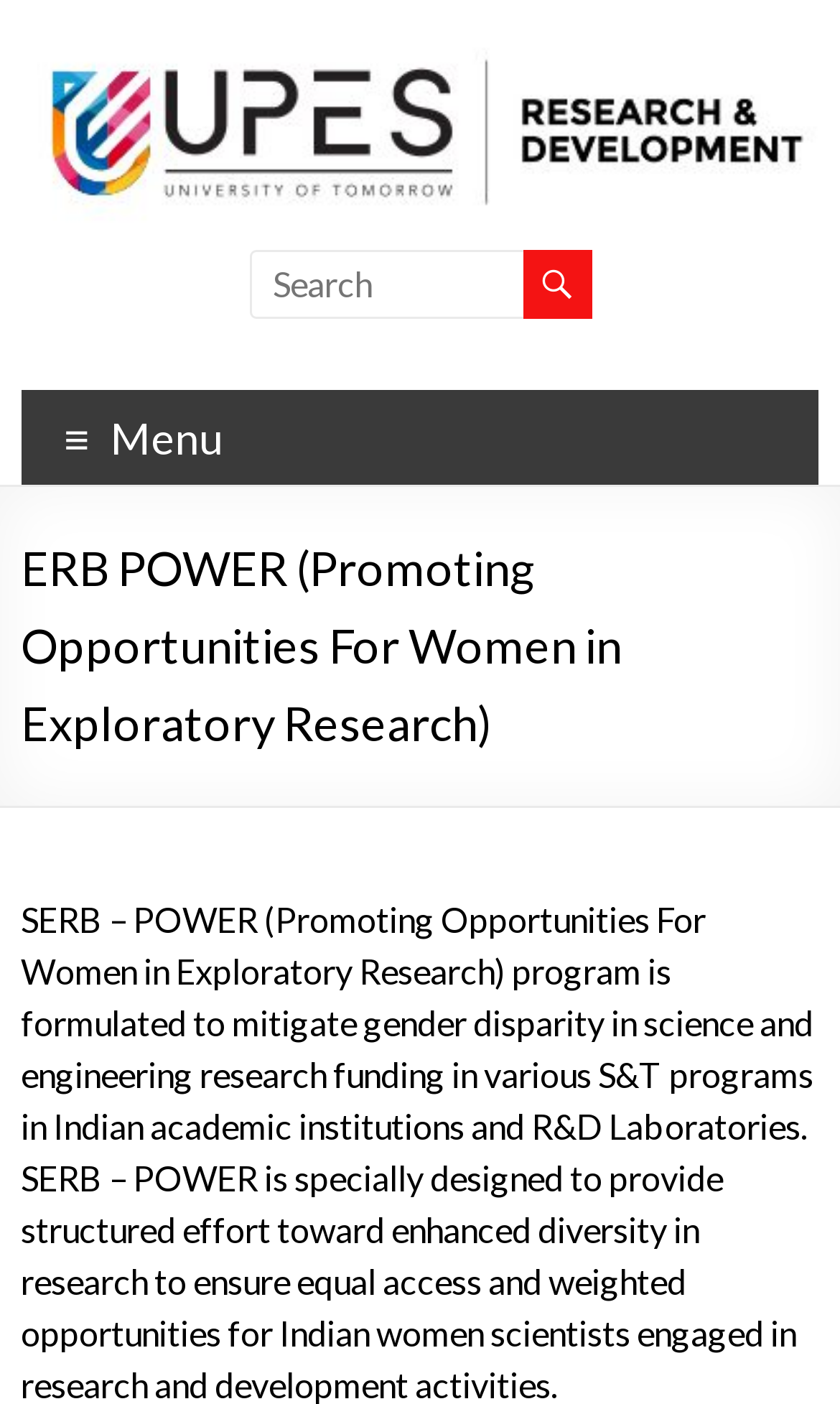Please study the image and answer the question comprehensively:
What is the position of the search box?

The search box is located at the top of the webpage, as indicated by its bounding box coordinates [0.296, 0.177, 0.629, 0.226], which shows that its y1 and y2 values are relatively small compared to other elements.